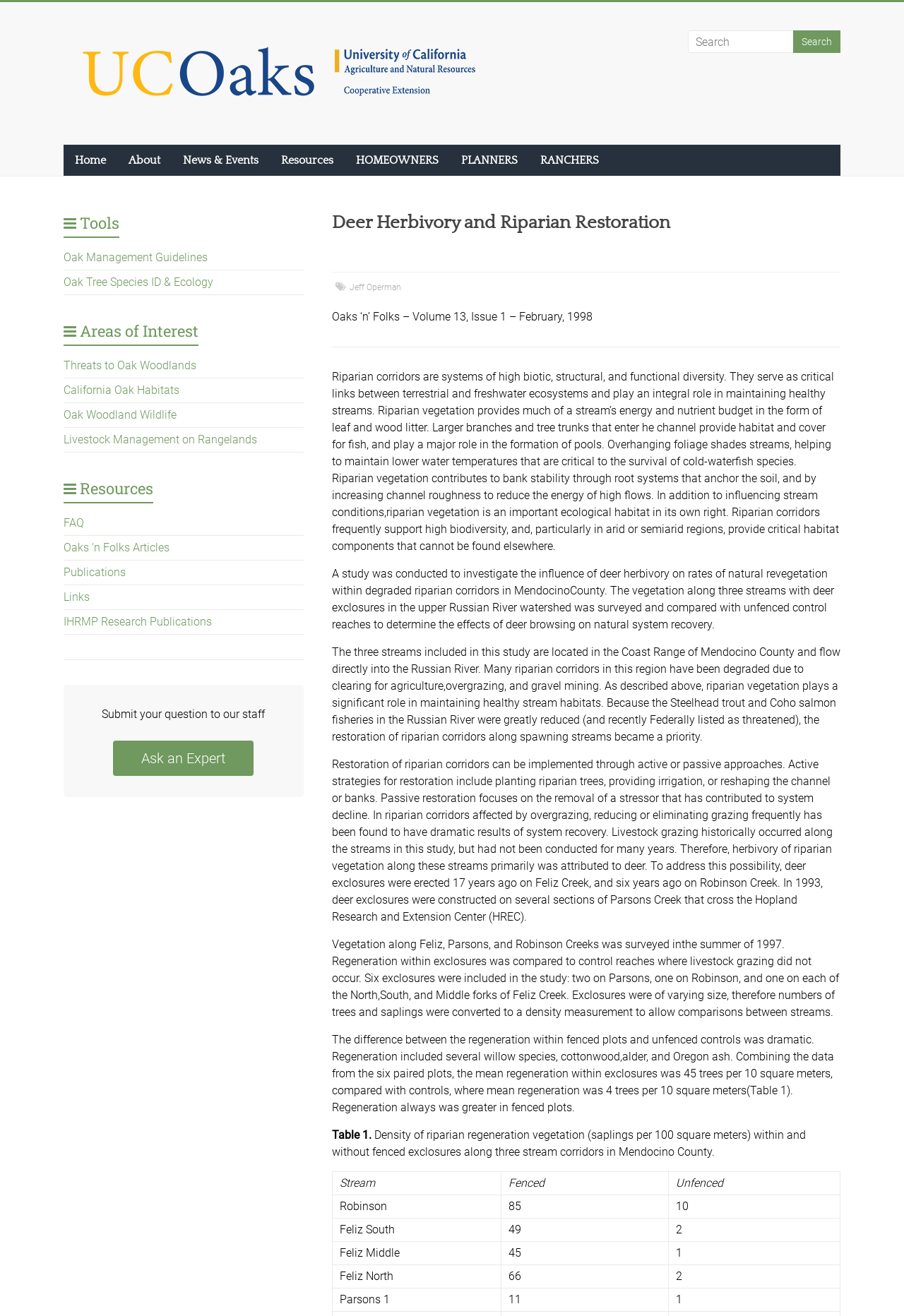Using the description "name="submit" value="Search"", predict the bounding box of the relevant HTML element.

[0.877, 0.023, 0.93, 0.04]